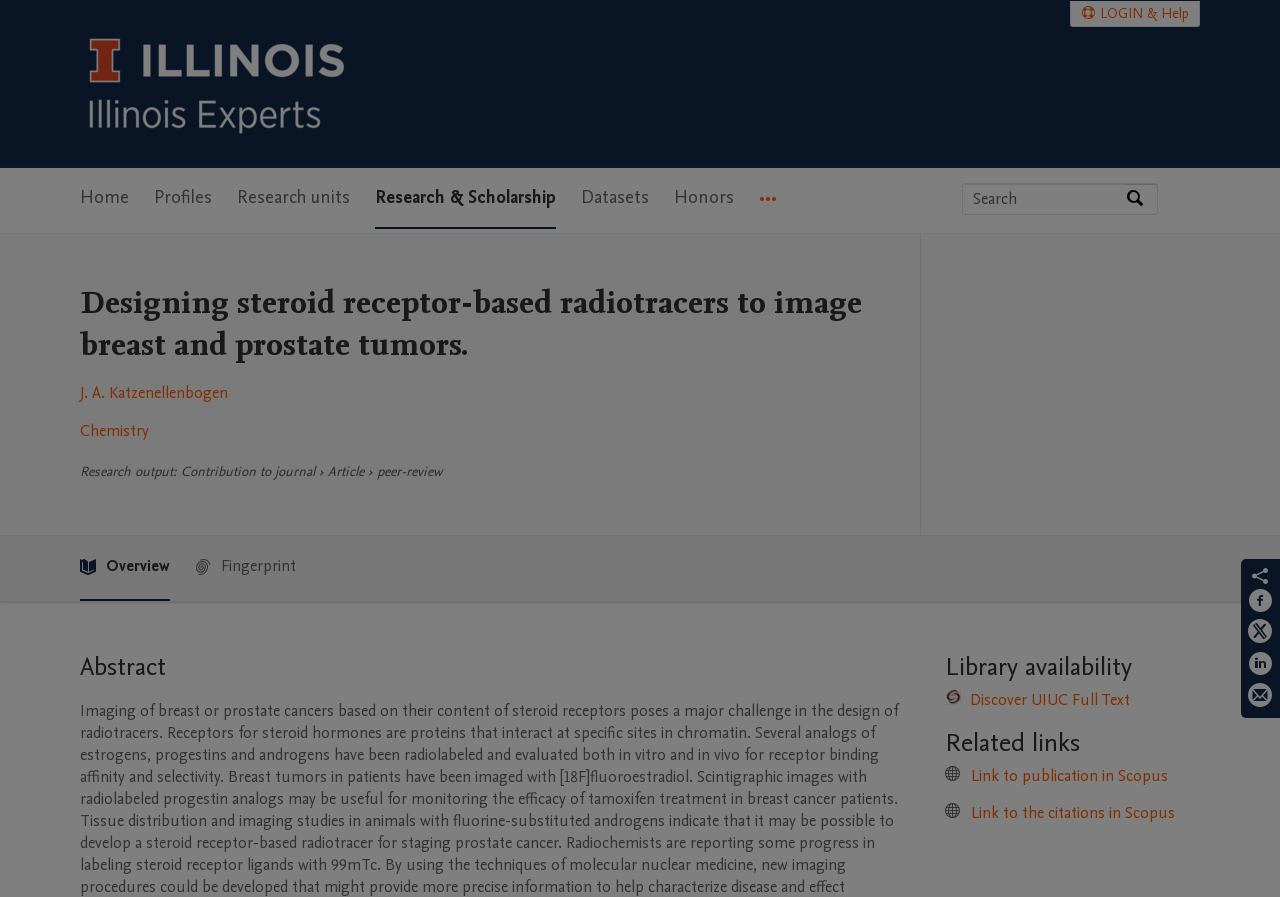Please provide a comprehensive response to the question based on the details in the image: What is the research output type?

I found the research output type by looking at the section with the heading 'Research output', where I saw a text 'Contribution to journal' followed by '›' and then 'Article'.